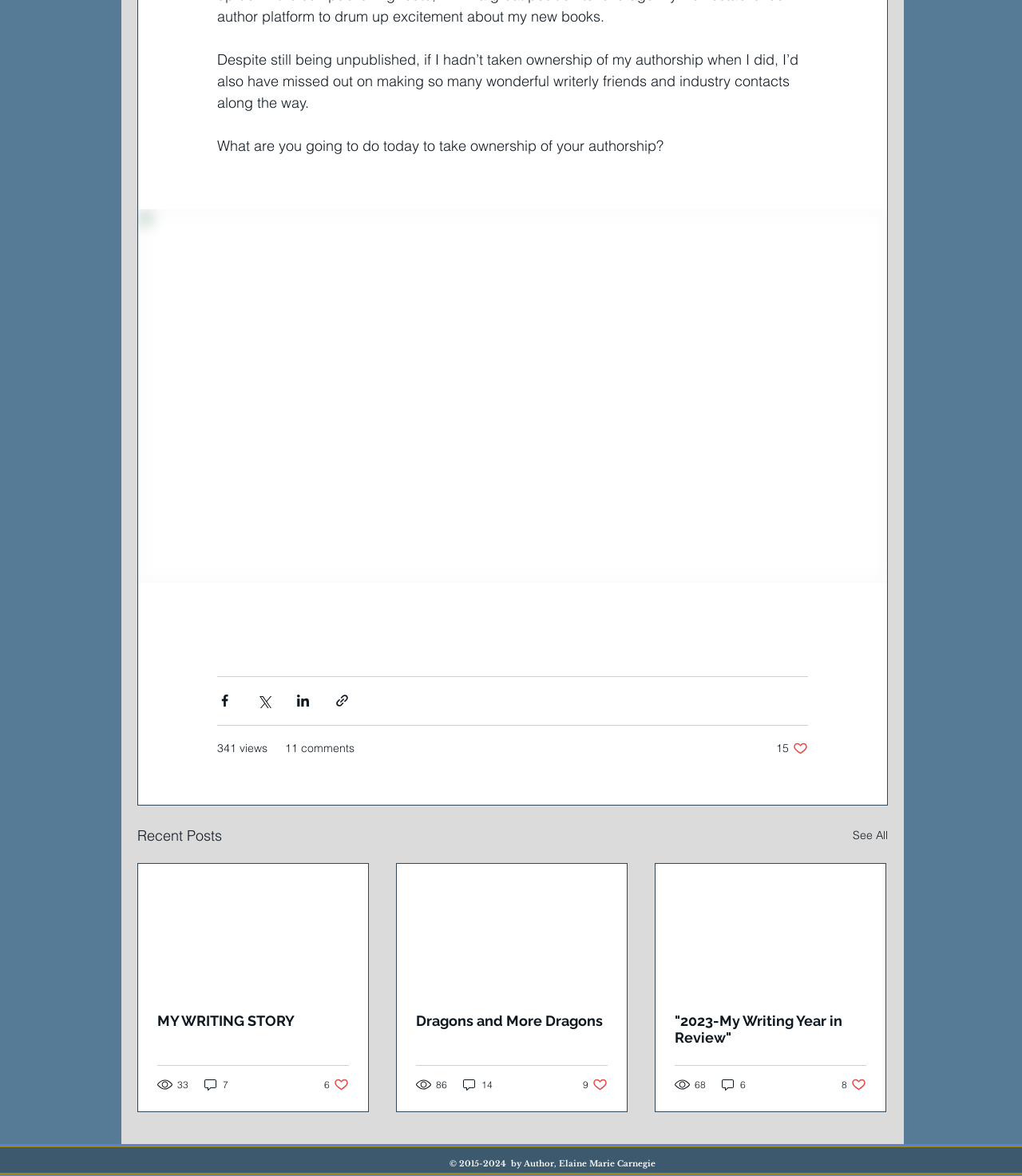Pinpoint the bounding box coordinates of the element you need to click to execute the following instruction: "Search NYU". The bounding box should be represented by four float numbers between 0 and 1, in the format [left, top, right, bottom].

None